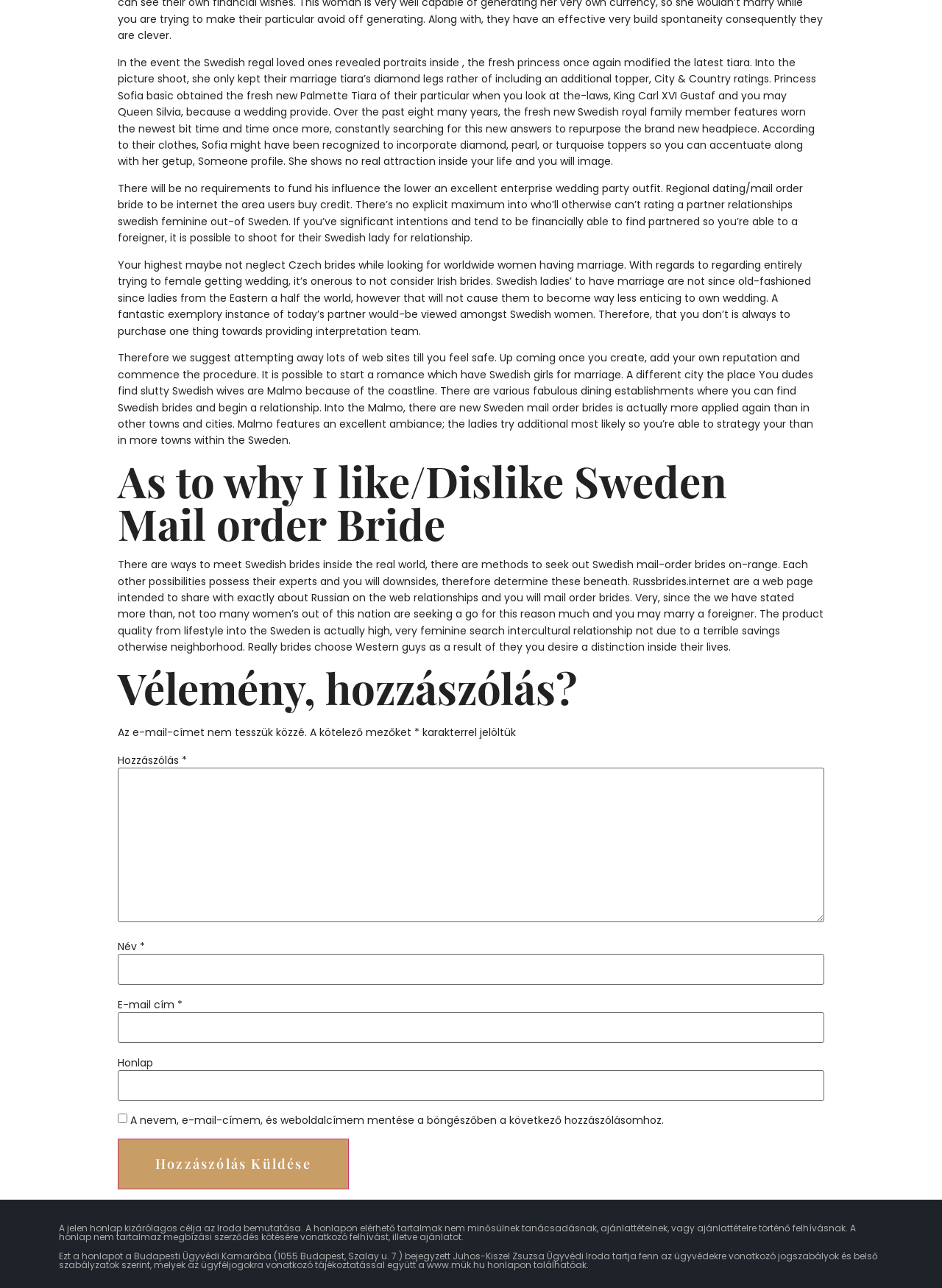Where can you find Swedish brides?
Based on the image, answer the question with as much detail as possible.

According to the static text element, Malmo is a city where you can find Swedish brides. The text mentions that Malmo has a great ambiance and the ladies are more likely to approach you than in other towns in Sweden.